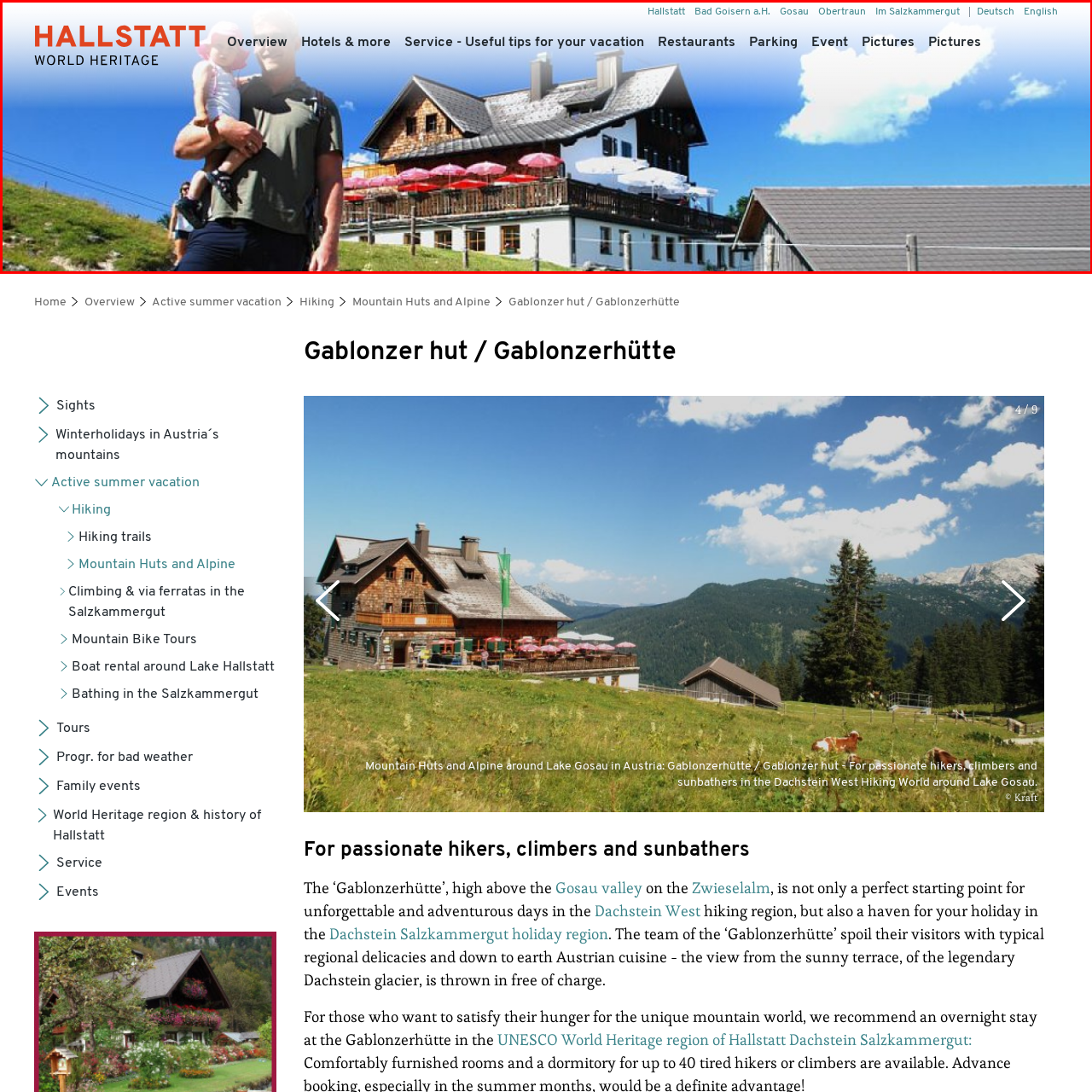What type of cuisine does the Gablonzerhütte serve?
Analyze the image inside the red bounding box and provide a one-word or short-phrase answer to the question.

Traditional Austrian